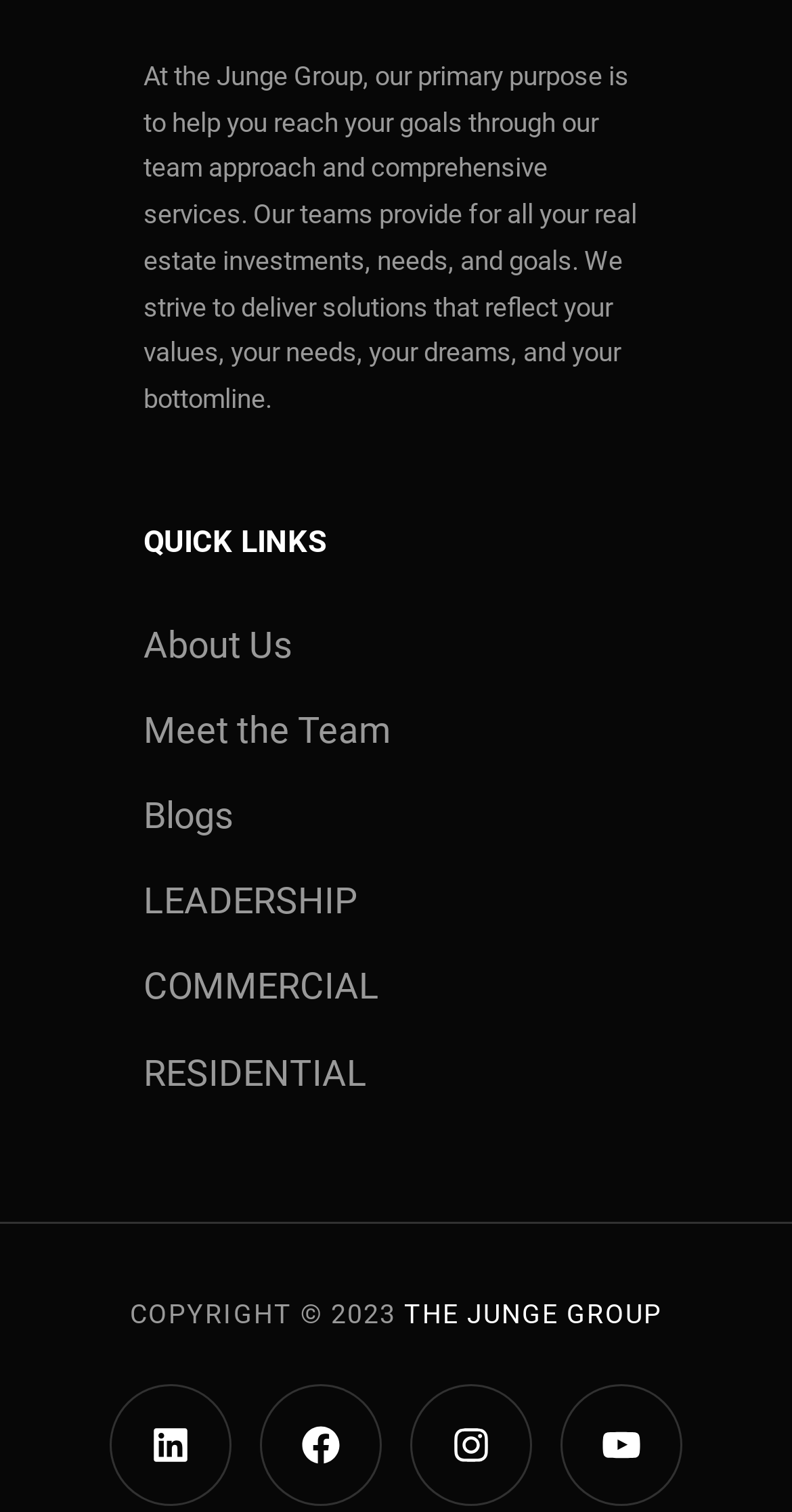Locate the bounding box coordinates of the element that needs to be clicked to carry out the instruction: "Learn about the company's leadership". The coordinates should be given as four float numbers ranging from 0 to 1, i.e., [left, top, right, bottom].

[0.181, 0.568, 0.451, 0.625]